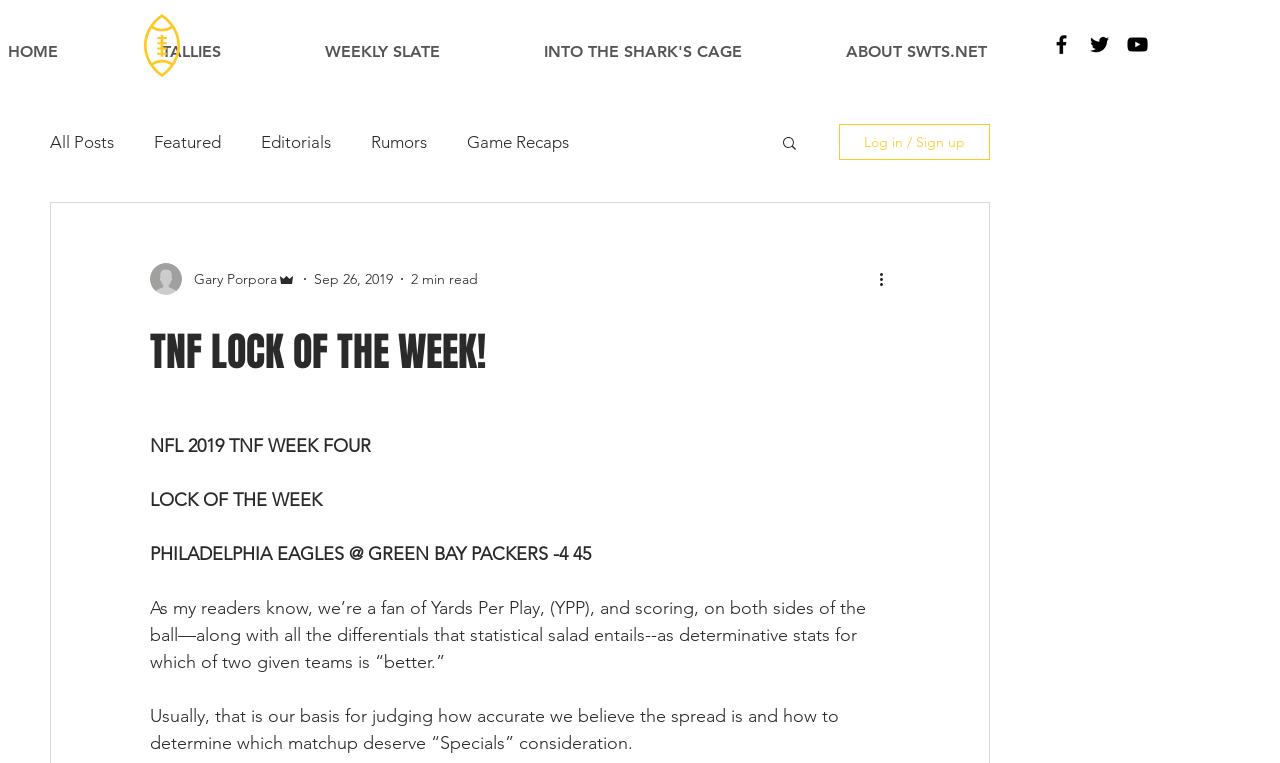Examine the image carefully and respond to the question with a detailed answer: 
How many minutes does it take to read this article?

I found the answer by looking at the generic element '2 min read' which indicates the estimated time it takes to read the article.